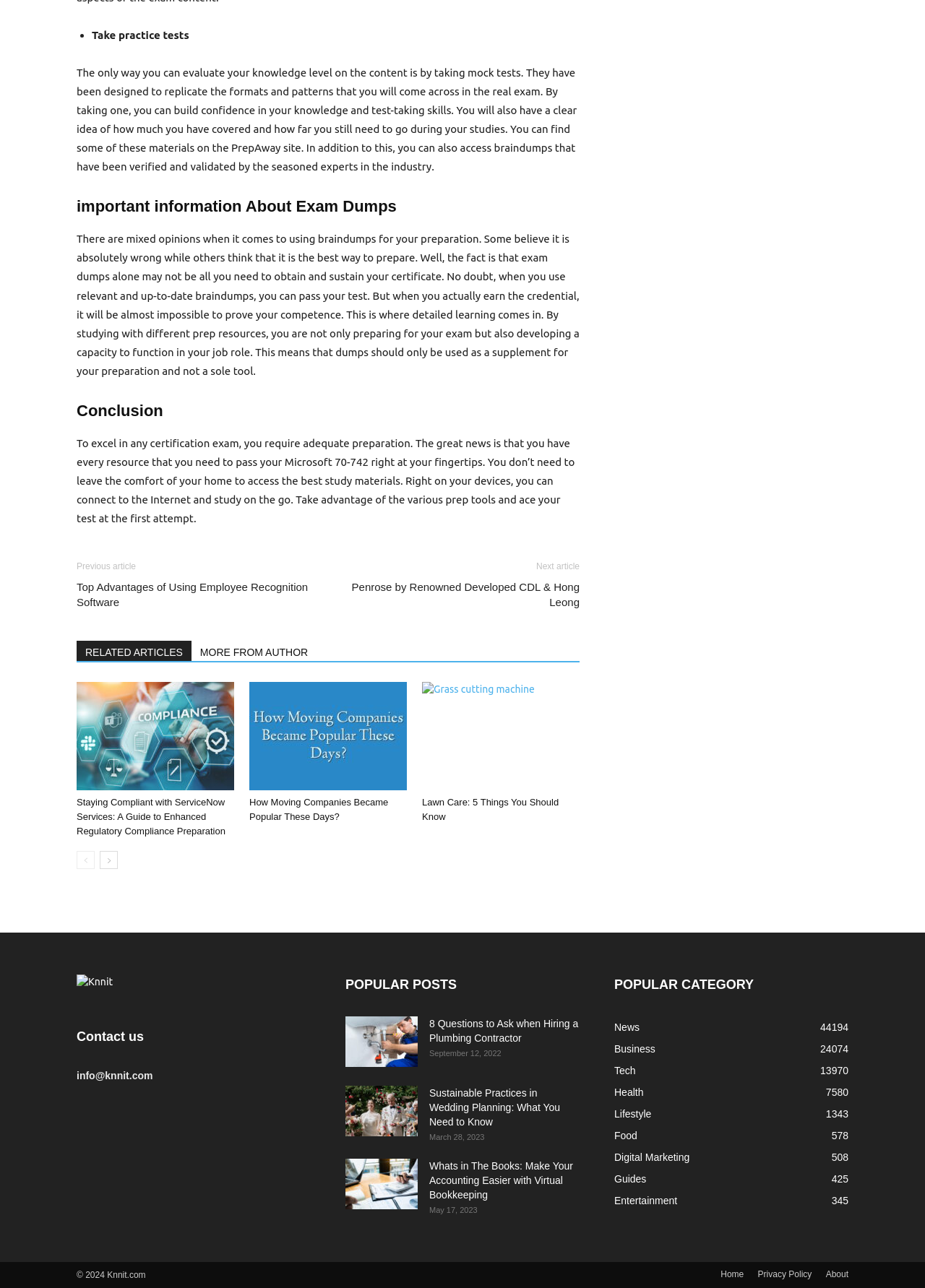What is the topic of the article 'Staying Compliant with ServiceNow Services'?
Give a comprehensive and detailed explanation for the question.

The article 'Staying Compliant with ServiceNow Services: A Guide to Enhanced Regulatory Compliance Preparation' is about regulatory compliance preparation, which suggests that the topic of the article is related to compliance and regulatory issues.